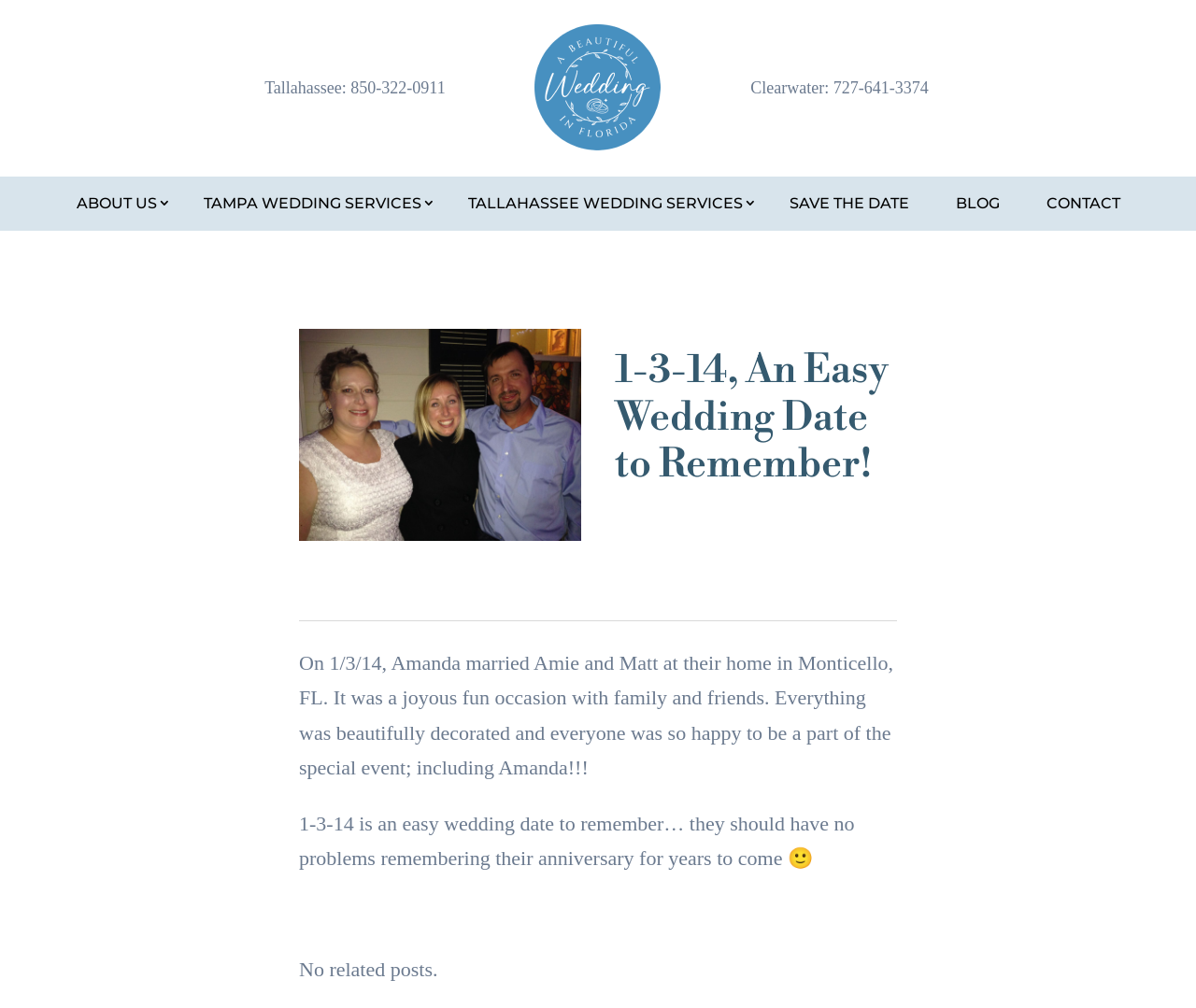What is the occasion described in the webpage? Examine the screenshot and reply using just one word or a brief phrase.

A wedding